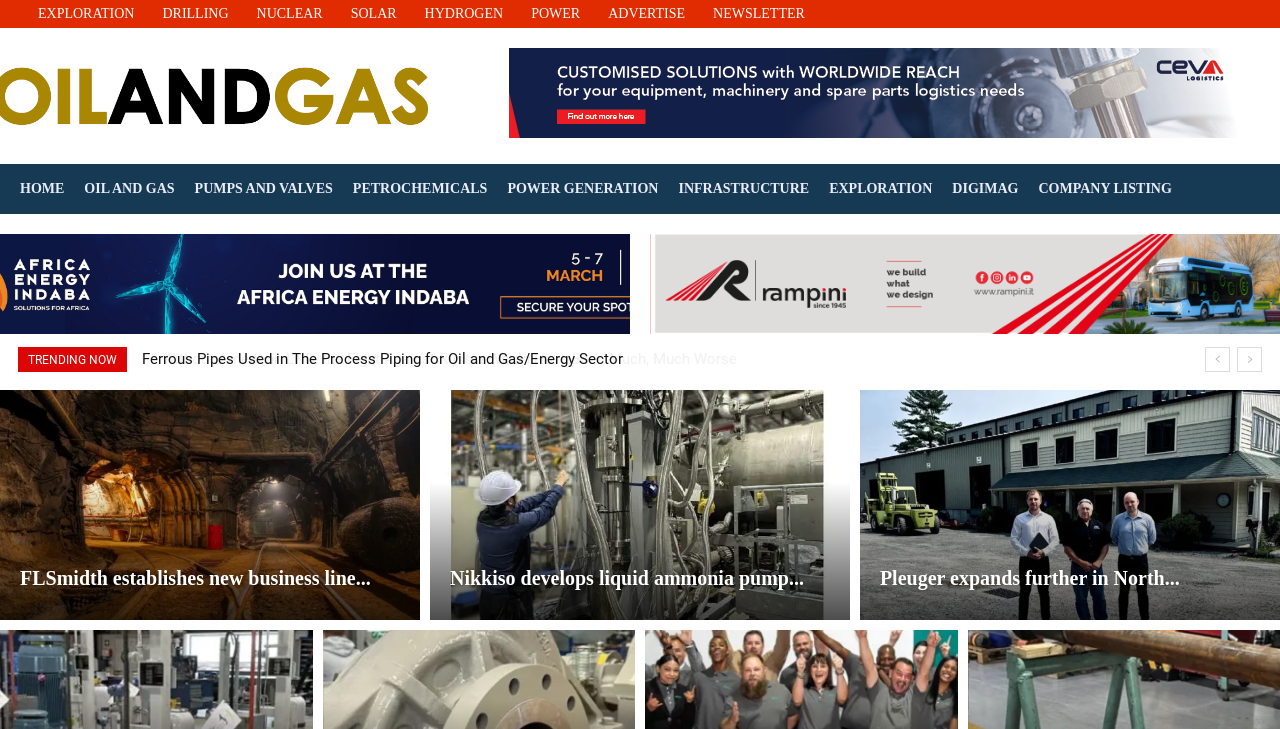Elaborate on the webpage's design and content in a detailed caption.

The webpage appears to be a news website focused on the oil and gas industry. At the top, there is a banner image with a link, followed by a row of navigation links, including "HOME", "OIL AND GAS", "PUMPS AND VALVES", and others. 

Below the navigation links, there is a section labeled "TRENDING NOW" with several news article headings, each accompanied by a link. The articles have titles such as "Oil benchmarks on course for biggest weekly losses in 2 years", "Ferrous Pipes Used in The Process Piping for Oil and Gas/Energy Sector", and "7 Safety Tips For Transporting Oil And Gas". 

To the right of the "TRENDING NOW" section, there are two links, "prev" and "next", which likely allow users to navigate through pages of trending news articles. 

Further down the page, there are more news articles, each with a heading and a link. These articles have titles such as "FLSmidth establishes new business line dedicated to pumps, cyclones and valves", "Nikkiso develops liquid ammonia pump for thermal power generation", and "Pleuger expands further in North American market". 

There are also two advertisements on the page, one at the top and one at the bottom, with links to external websites. The top advertisement is a banner image, while the bottom advertisement is a smaller image with a link.